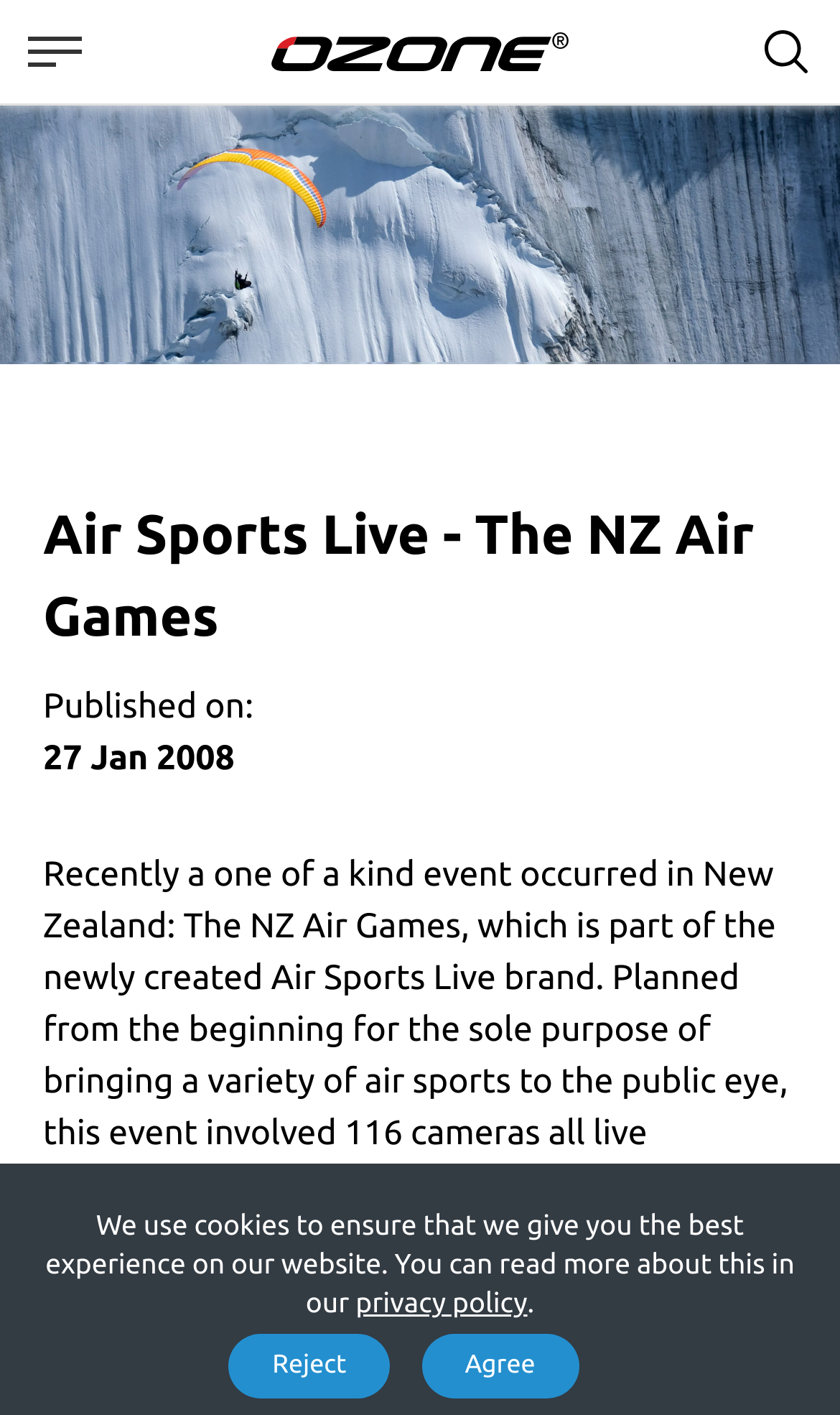Given the description of a UI element: "LISTEN NOW", identify the bounding box coordinates of the matching element in the webpage screenshot.

None